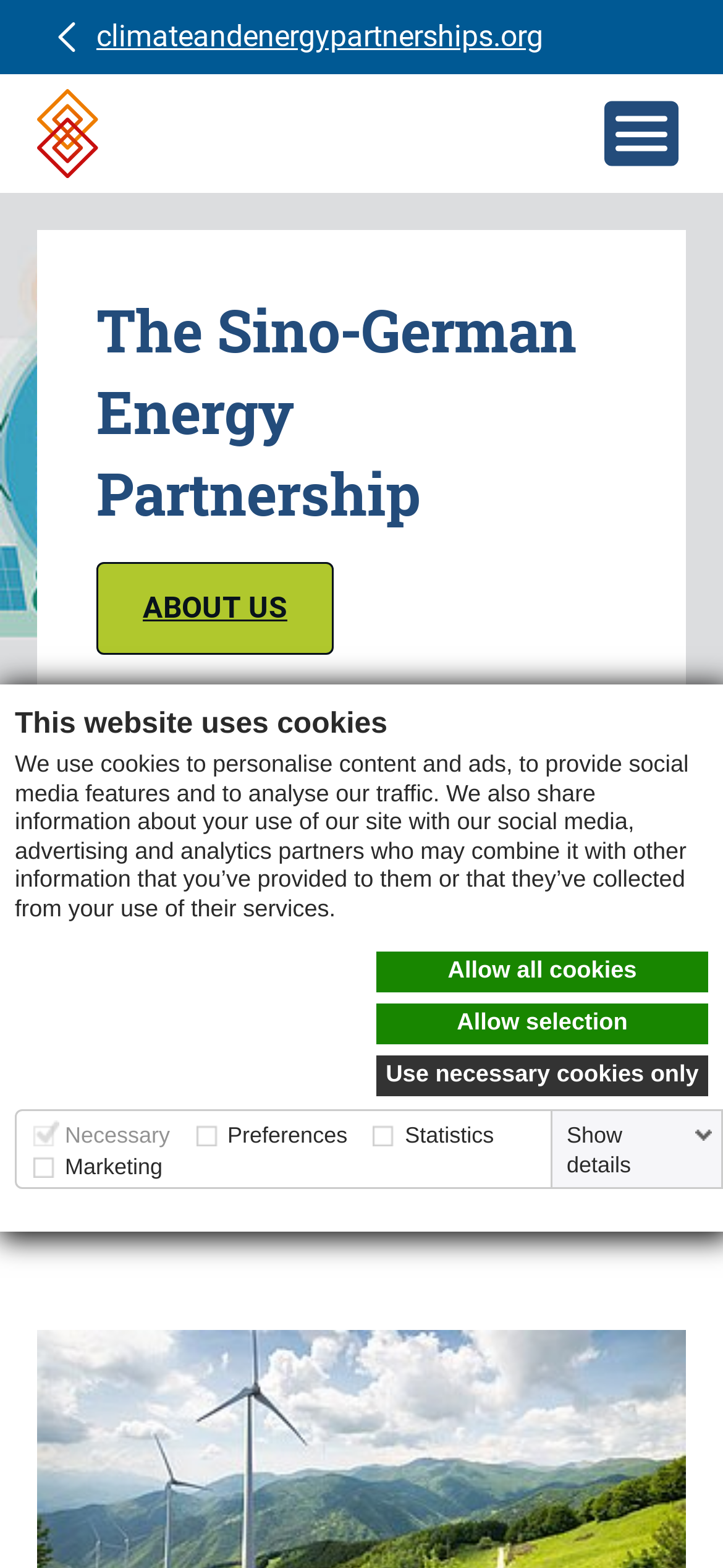What is the topic of the website?
Please give a detailed and elaborate answer to the question based on the image.

I found the answer by looking at the static text 'The Sino-German Energy Partnership aims to enhance bilateral cooperation on the energy transition...' and the meta description which mentions 'energy efficiency', 'renewable energy', and 'decarbonization', all of which are related to energy and climate.